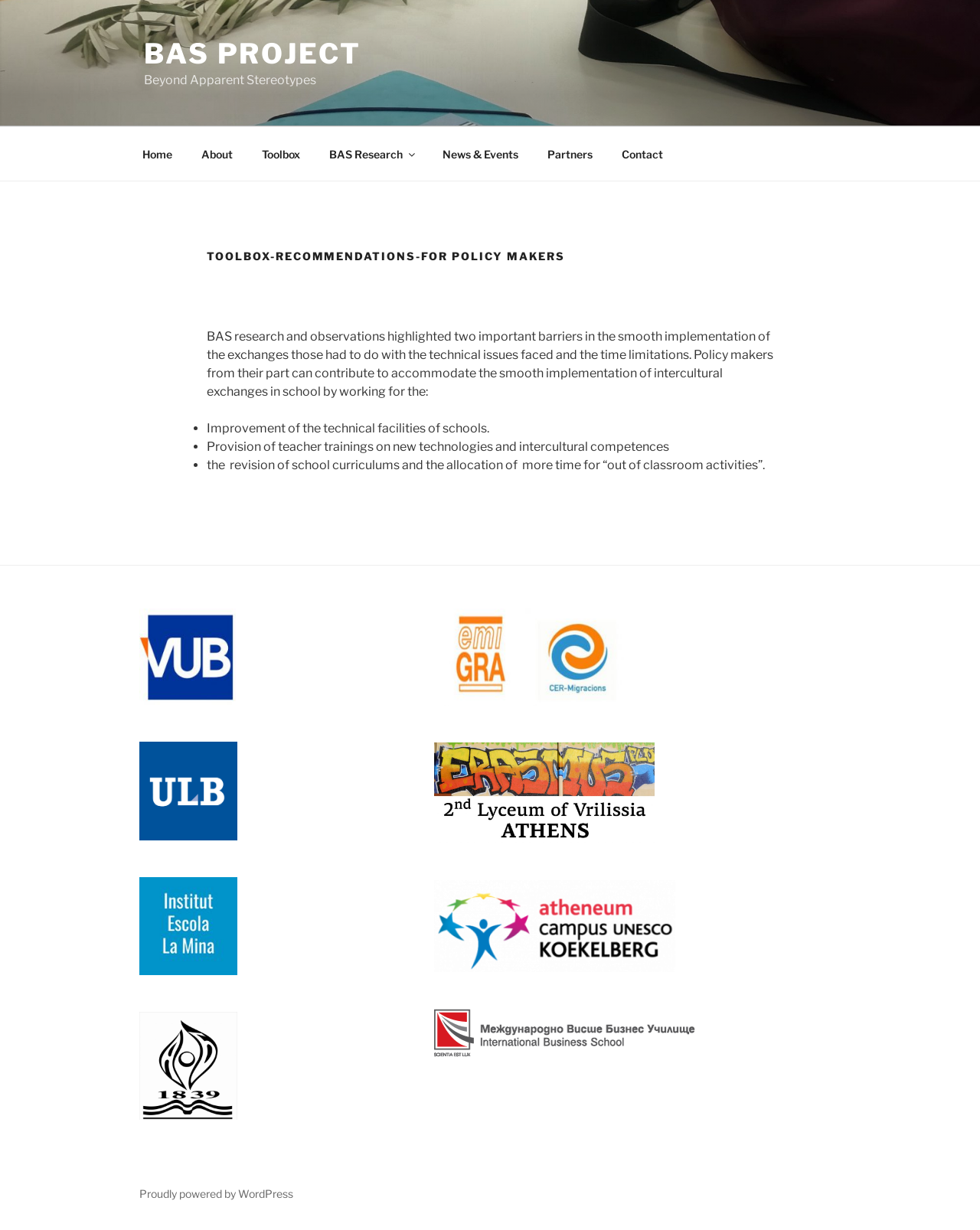Identify the bounding box coordinates of the clickable section necessary to follow the following instruction: "Click on Home". The coordinates should be presented as four float numbers from 0 to 1, i.e., [left, top, right, bottom].

[0.131, 0.11, 0.189, 0.14]